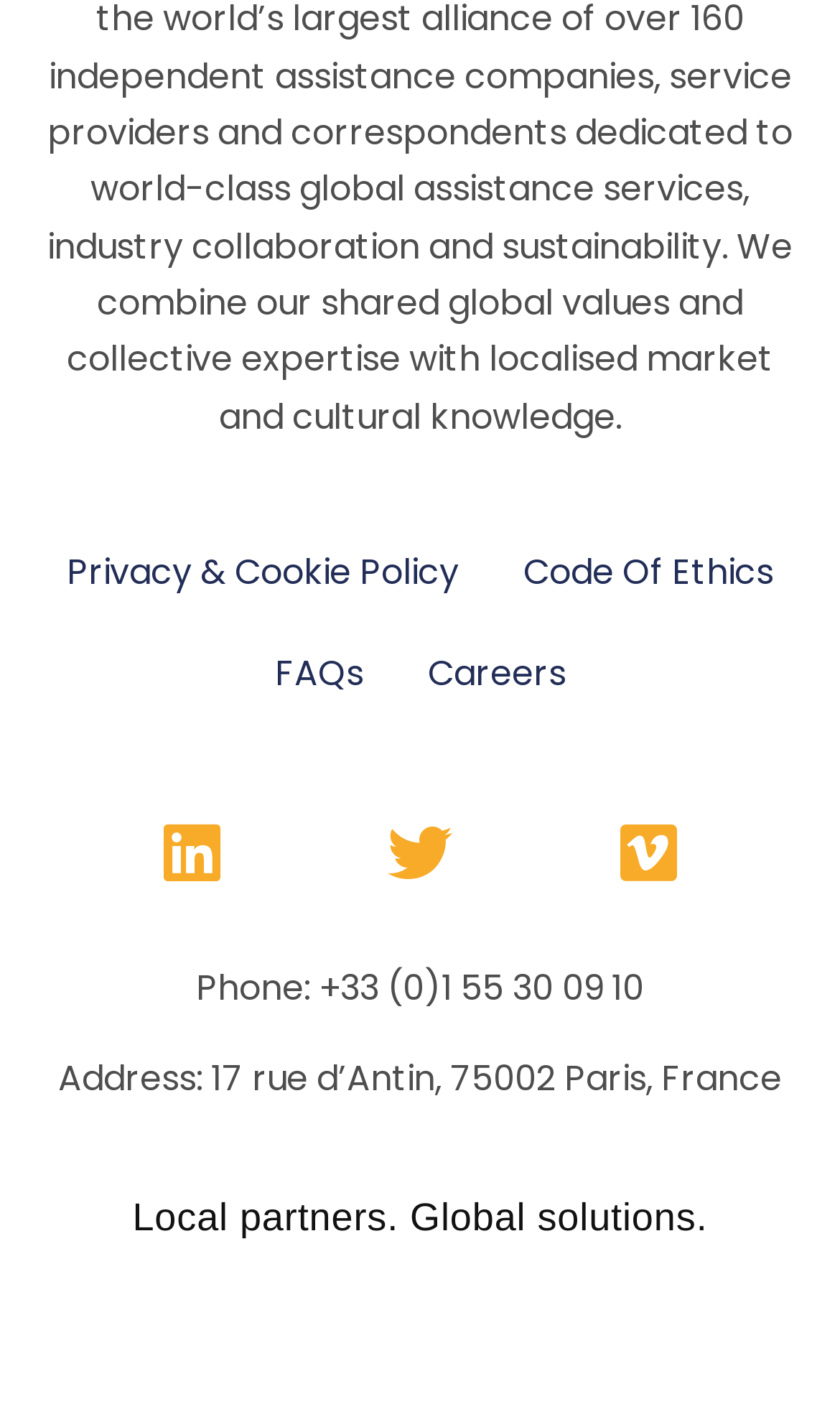Identify the bounding box coordinates of the section that should be clicked to achieve the task described: "Contact via phone".

[0.233, 0.68, 0.767, 0.715]